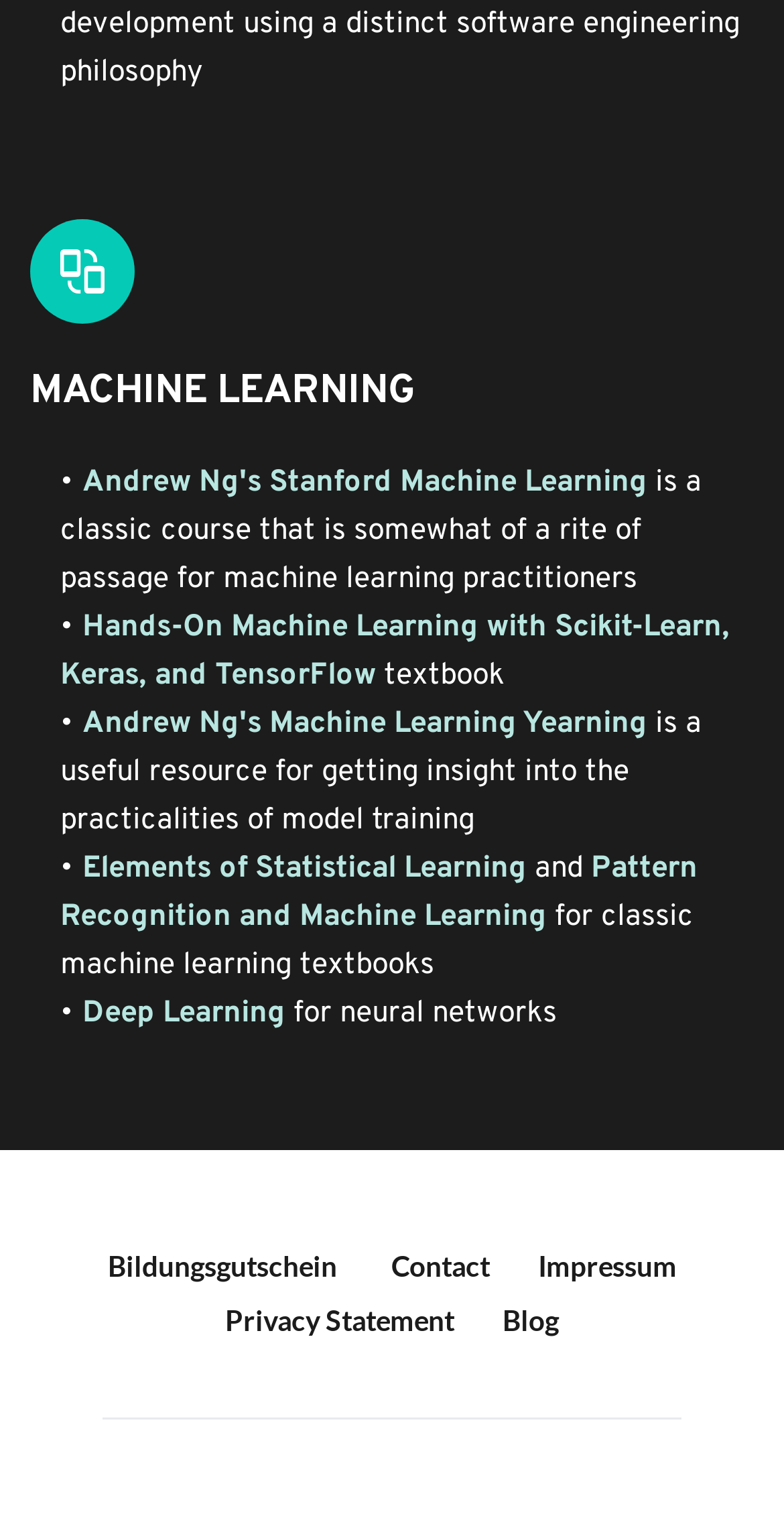Identify the bounding box coordinates necessary to click and complete the given instruction: "Click on Andrew Ng's Stanford Machine Learning".

[0.105, 0.307, 0.826, 0.332]